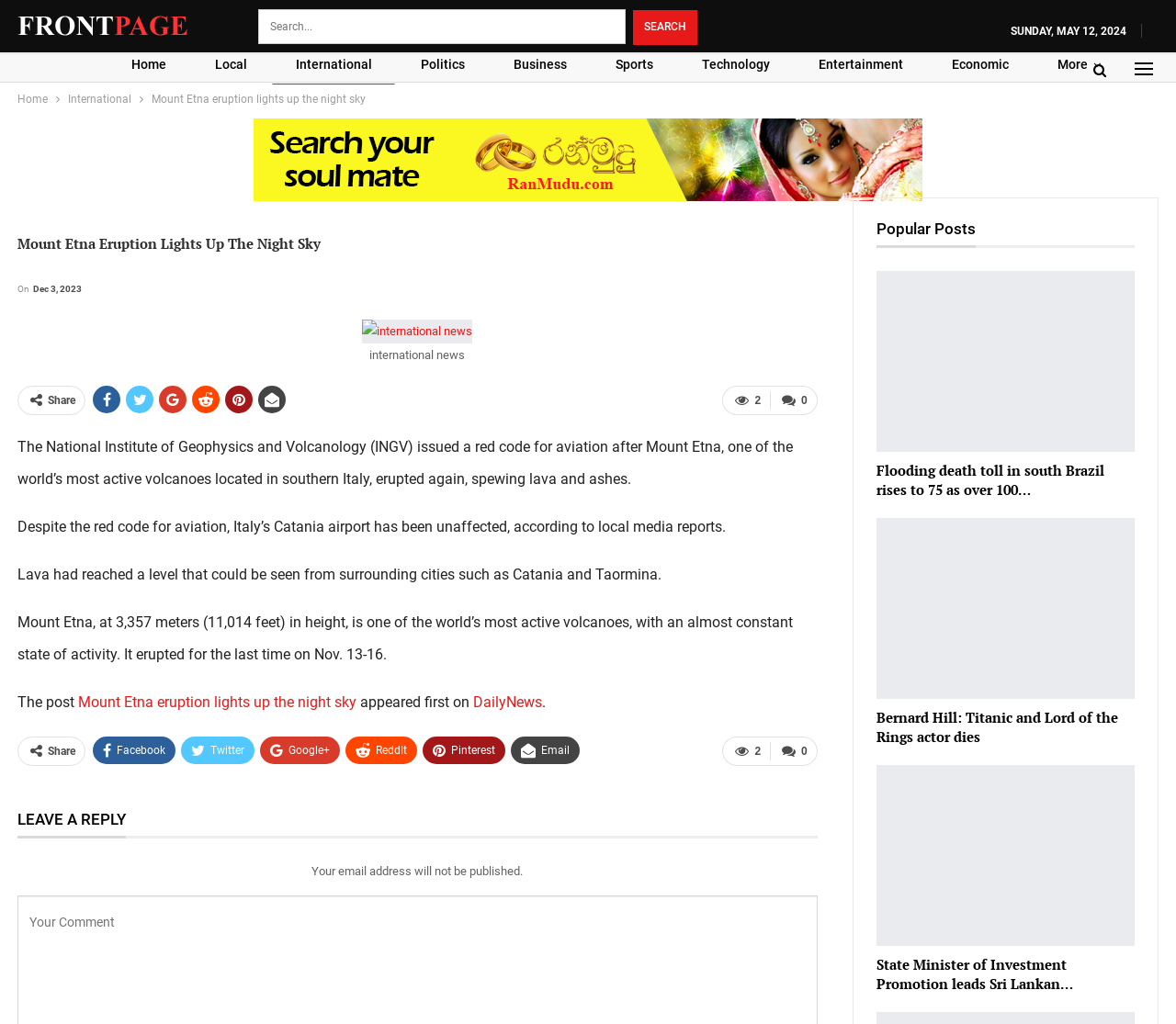Identify the bounding box coordinates of the part that should be clicked to carry out this instruction: "Click on the logo".

[0.015, 0.0, 0.161, 0.038]